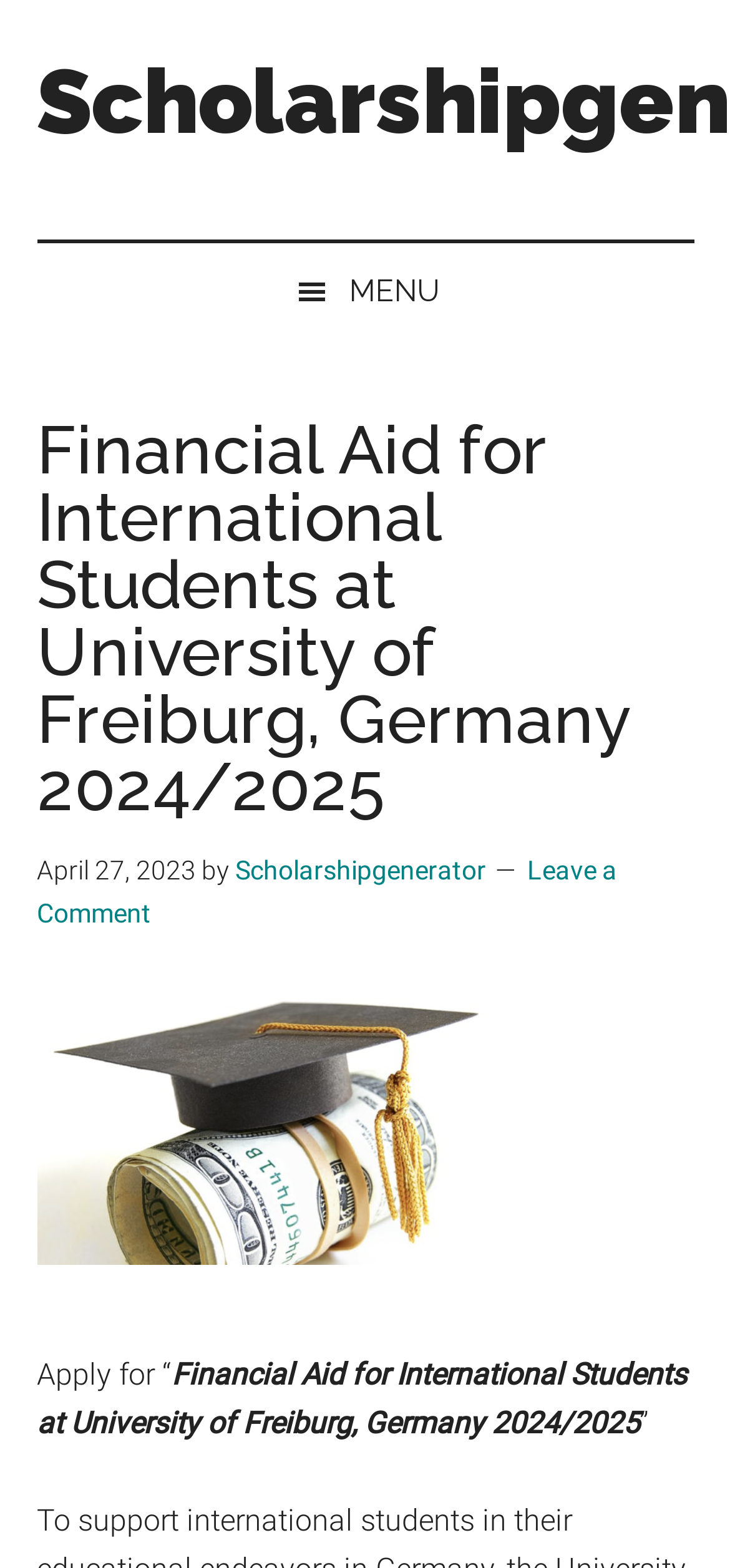Bounding box coordinates are specified in the format (top-left x, top-left y, bottom-right x, bottom-right y). All values are floating point numbers bounded between 0 and 1. Please provide the bounding box coordinate of the region this sentence describes: Scholarshipgenerator

[0.322, 0.637, 0.665, 0.656]